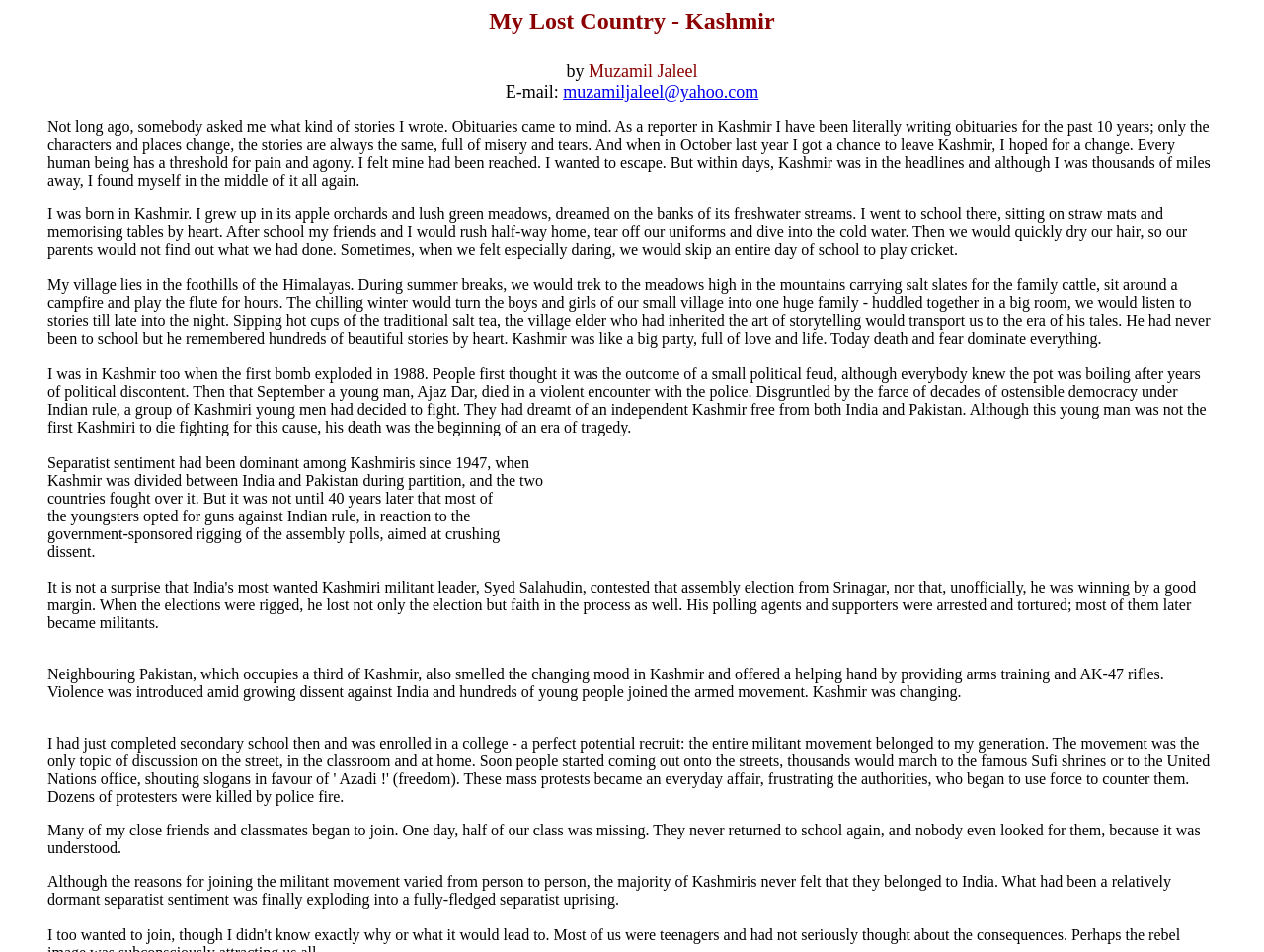Refer to the image and provide a thorough answer to this question:
Where is the author's village located?

The text states that 'My village lies in the foothills of the Himalayas', which indicates the location of the author's village.